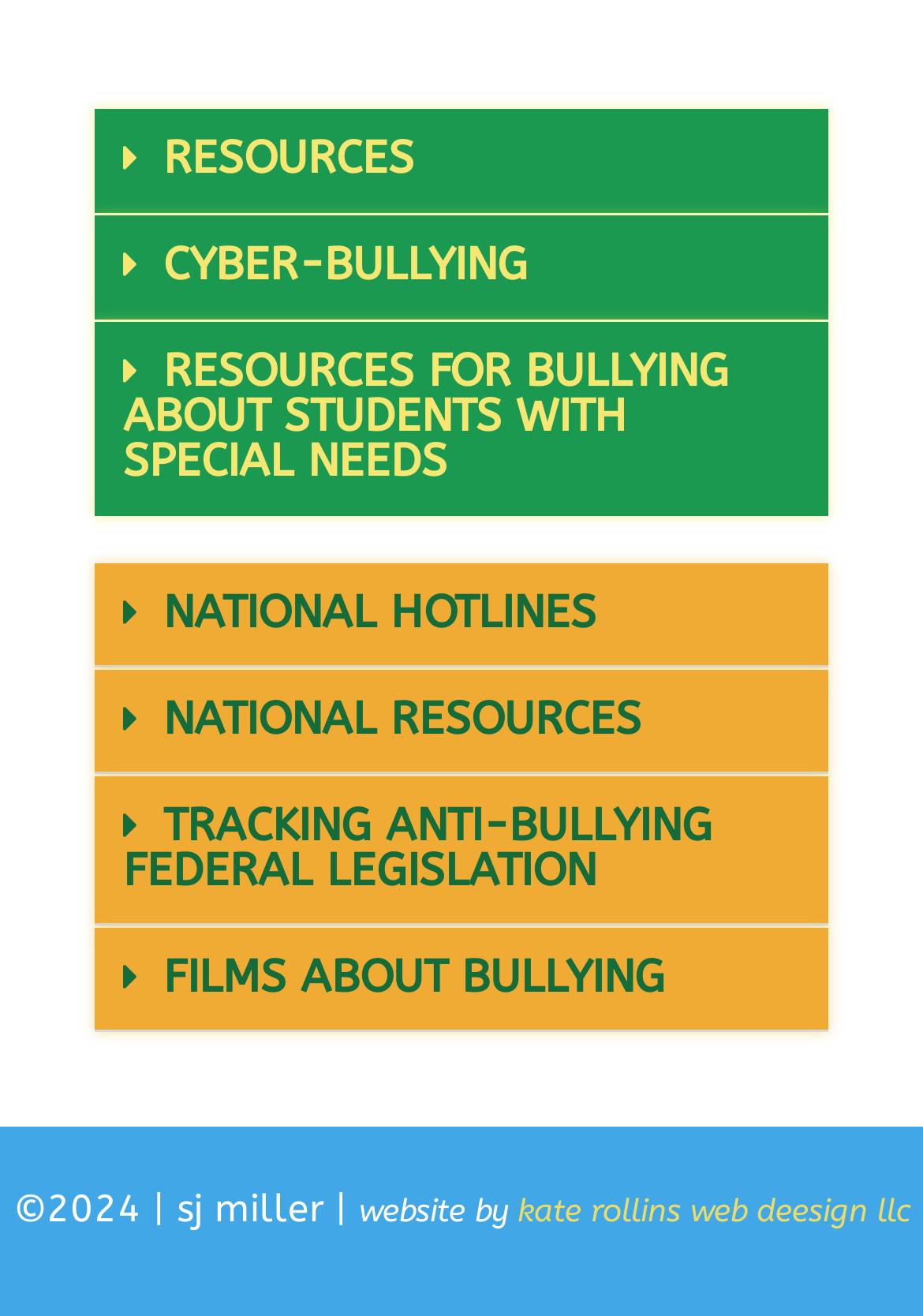What is the copyright year of the website? Please answer the question using a single word or phrase based on the image.

2024